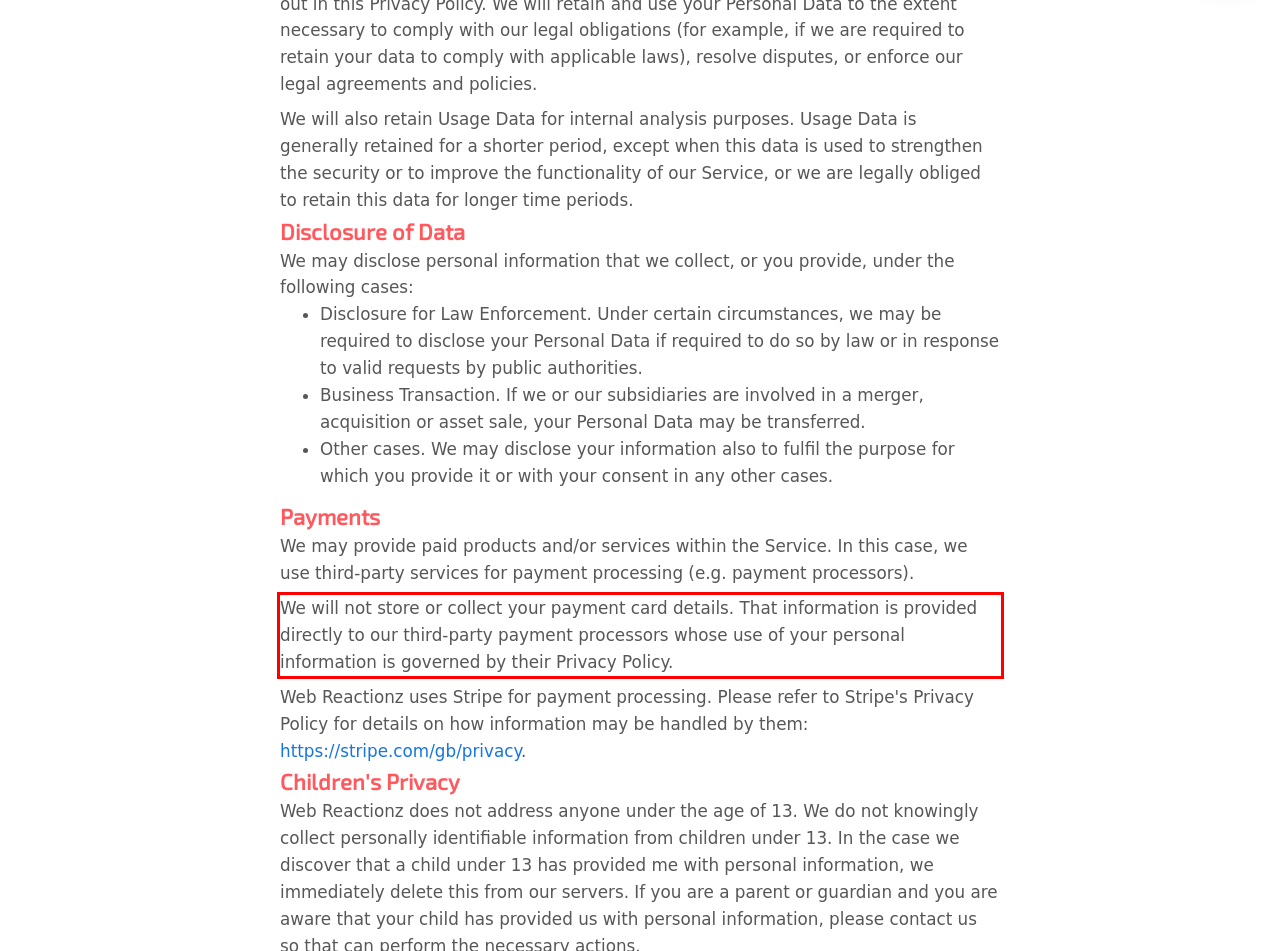Using the provided webpage screenshot, identify and read the text within the red rectangle bounding box.

We will not store or collect your payment card details. That information is provided directly to our third-party payment processors whose use of your personal information is governed by their Privacy Policy.